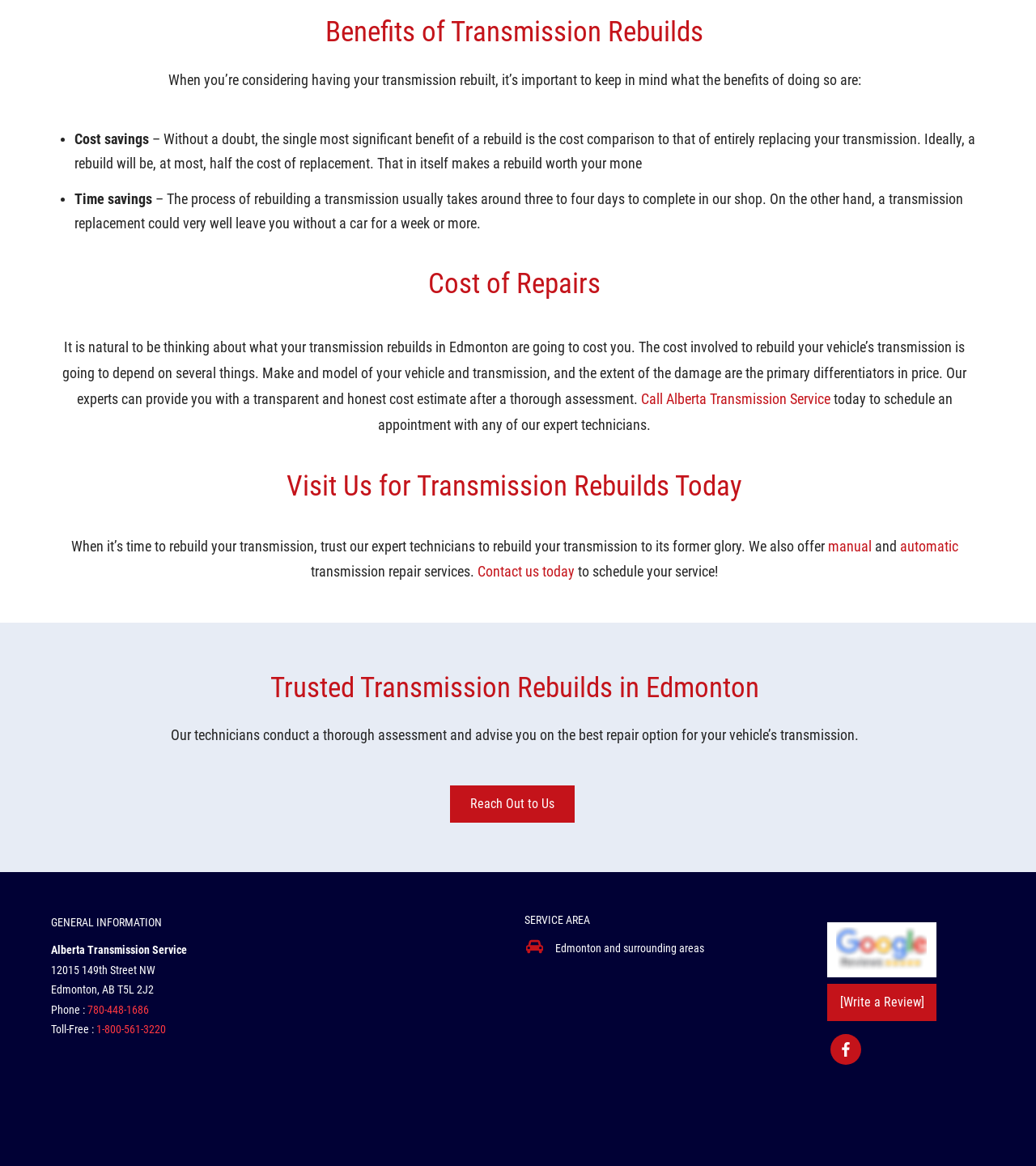Please identify the bounding box coordinates of the clickable region that I should interact with to perform the following instruction: "Reach Out to Us". The coordinates should be expressed as four float numbers between 0 and 1, i.e., [left, top, right, bottom].

[0.434, 0.674, 0.555, 0.706]